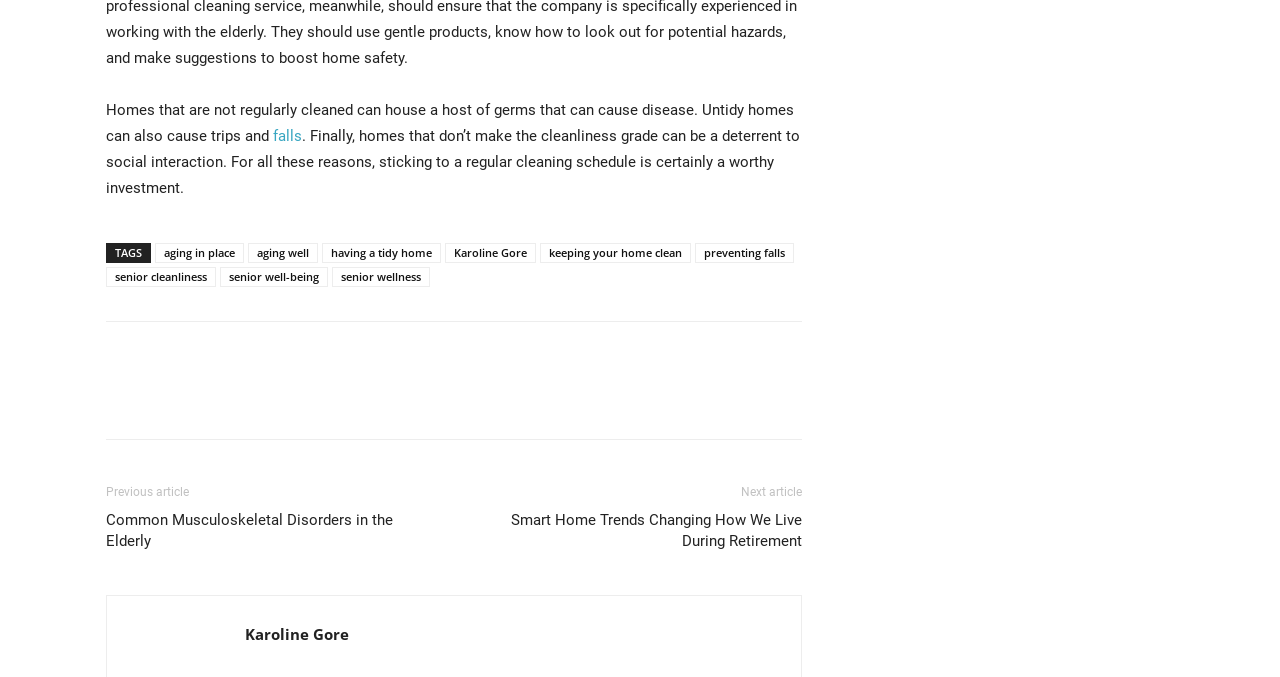What is the previous article about?
Please respond to the question with a detailed and thorough explanation.

The previous article is linked at the bottom of the page, and its title is 'Common Musculoskeletal Disorders in the Elderly', which suggests that it is about musculoskeletal disorders affecting older adults.